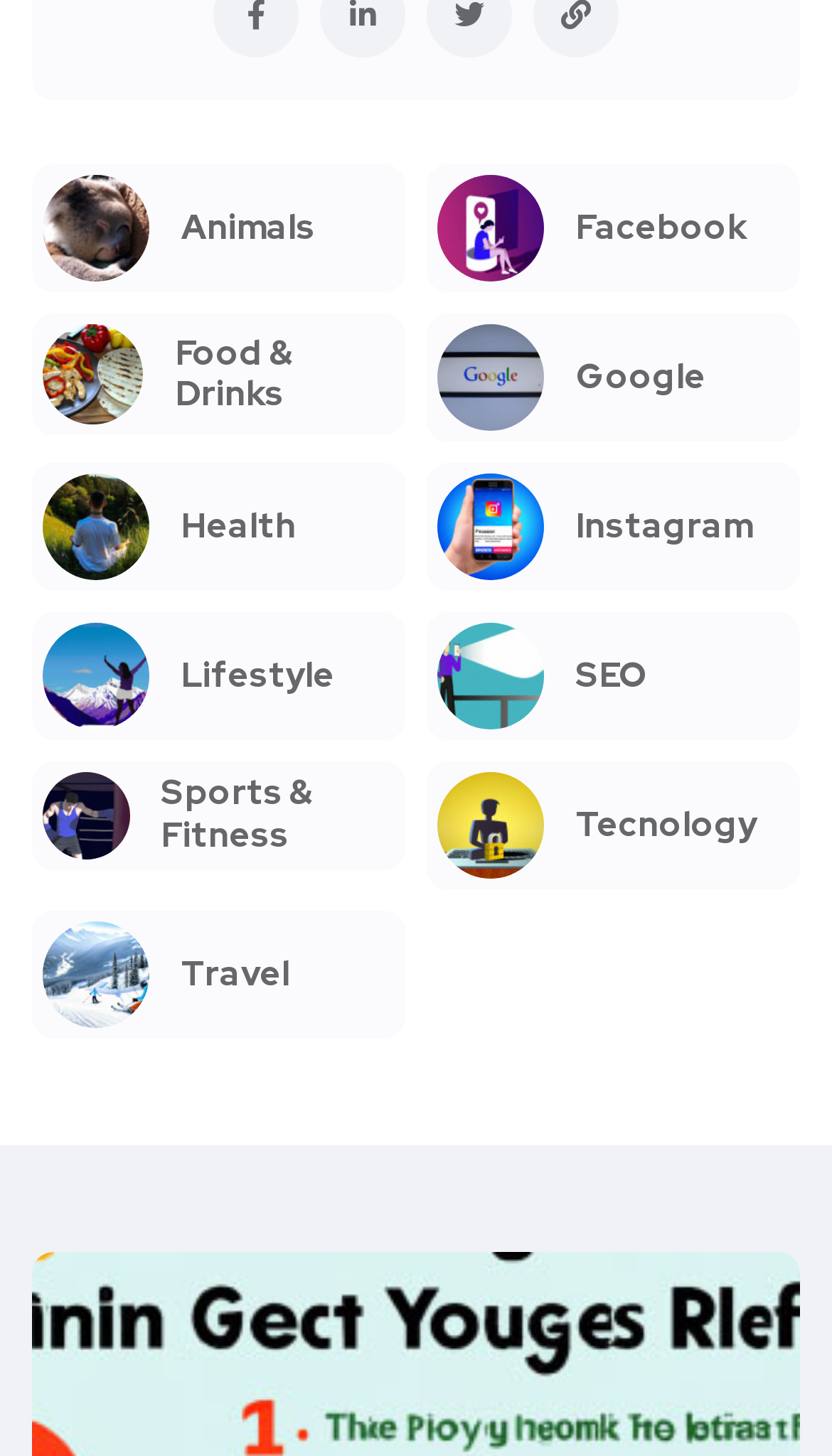How many images are on the webpage?
Provide a short answer using one word or a brief phrase based on the image.

10